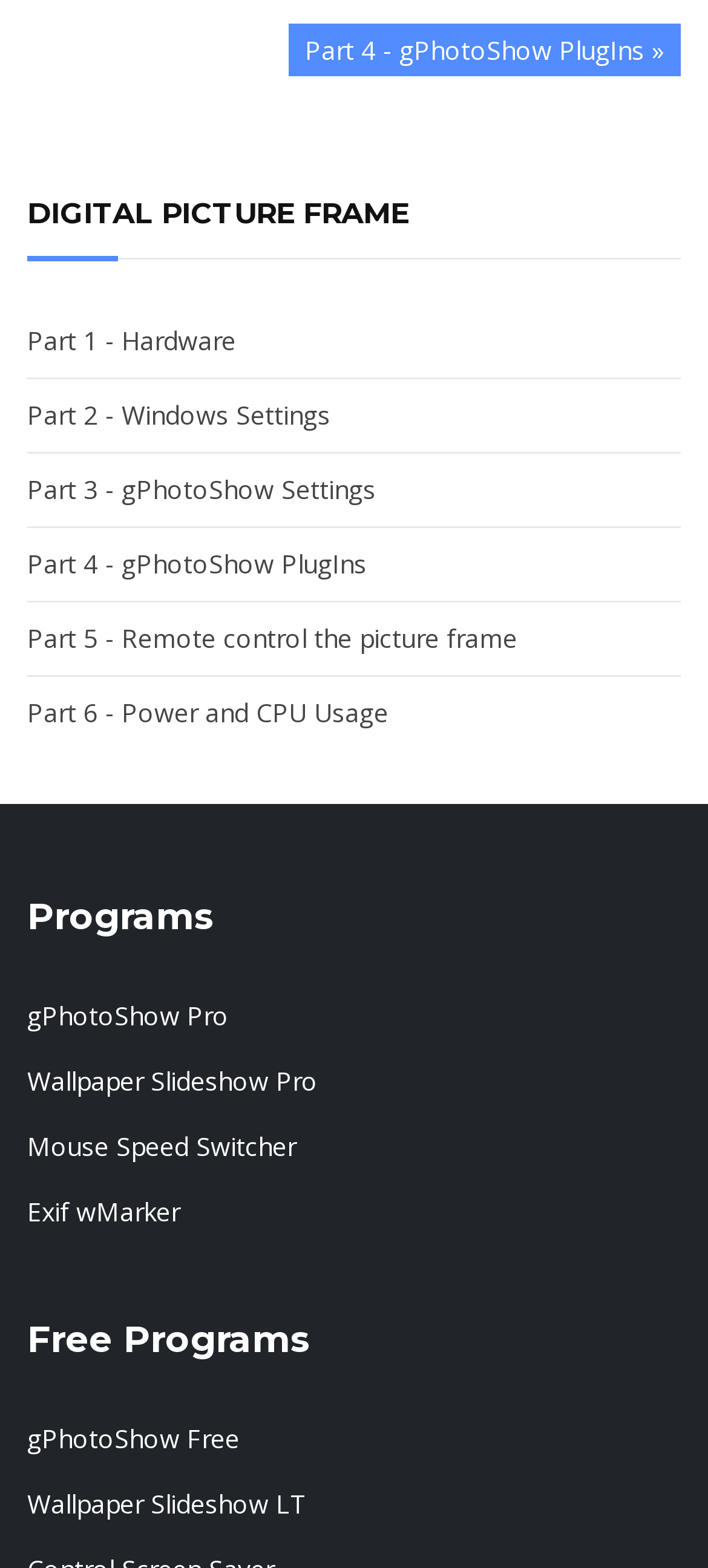Determine the bounding box coordinates of the clickable element to achieve the following action: 'Go to 'Part 5 - Remote control the picture frame''. Provide the coordinates as four float values between 0 and 1, formatted as [left, top, right, bottom].

[0.038, 0.384, 0.962, 0.431]